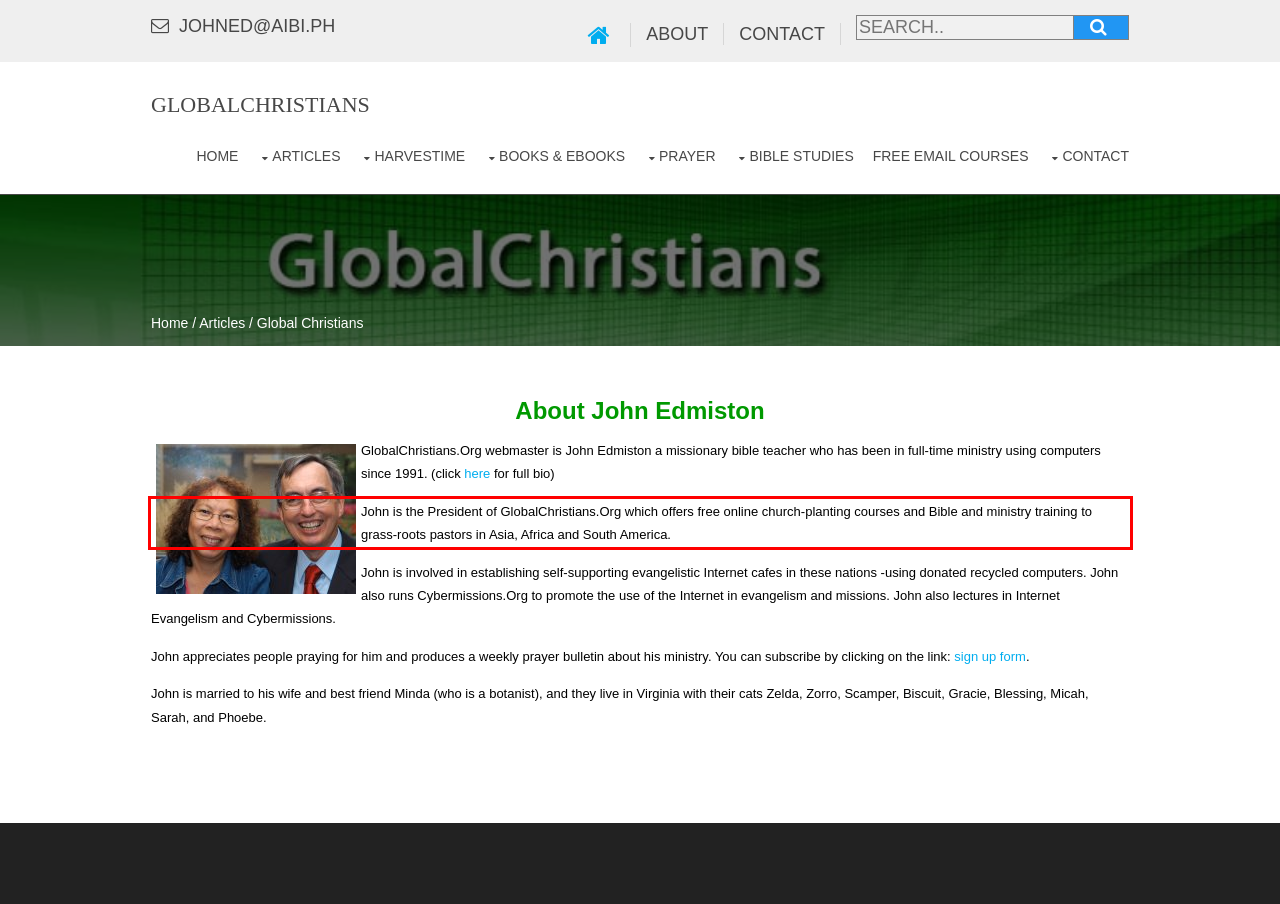Given a webpage screenshot, identify the text inside the red bounding box using OCR and extract it.

John is the President of GlobalChristians.Org which offers free online church-planting courses and Bible and ministry training to grass-roots pastors in Asia, Africa and South America.